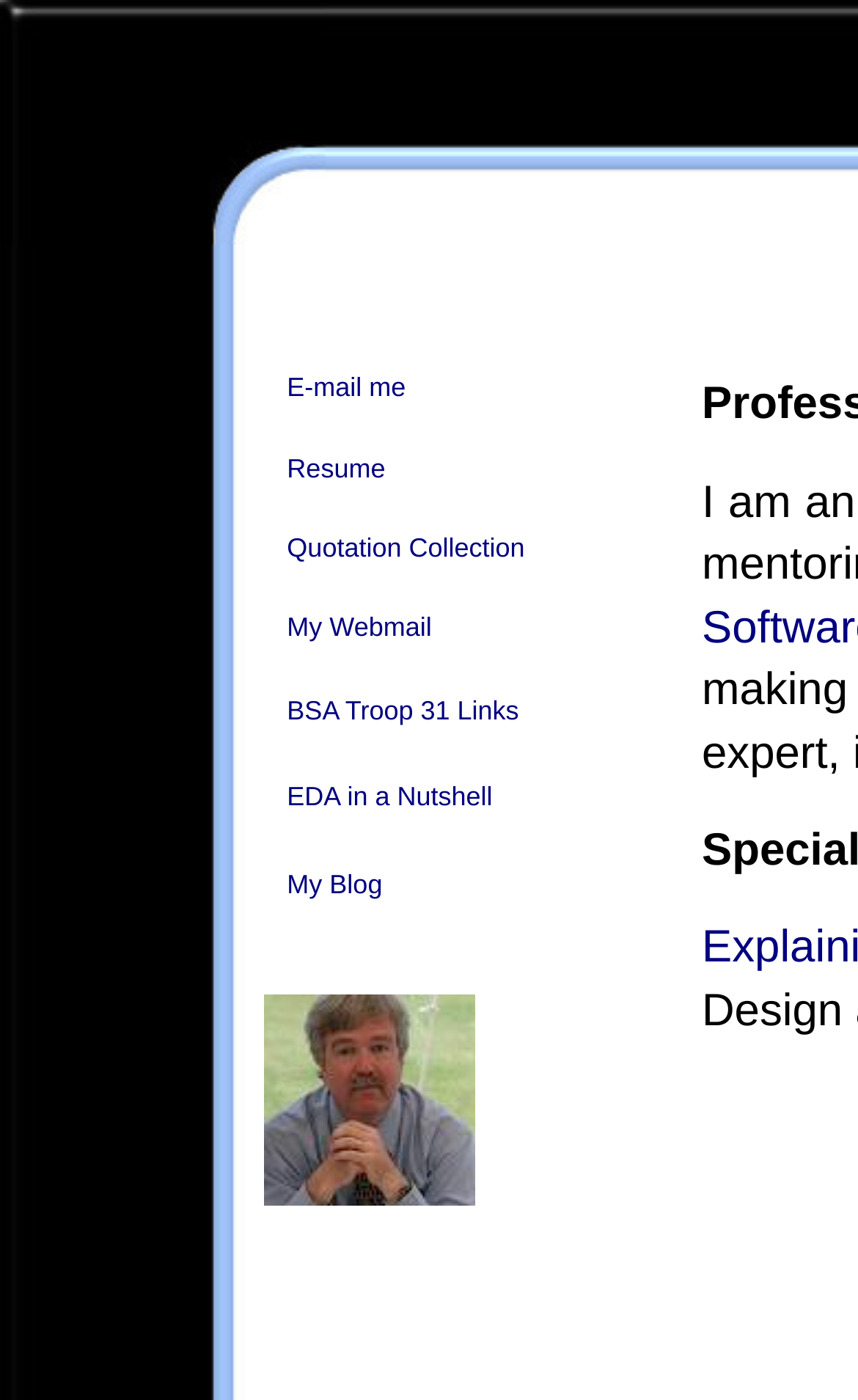Using the element description E-mail me, predict the bounding box coordinates for the UI element. Provide the coordinates in (top-left x, top-left y, bottom-right x, bottom-right y) format with values ranging from 0 to 1.

[0.334, 0.266, 0.473, 0.288]